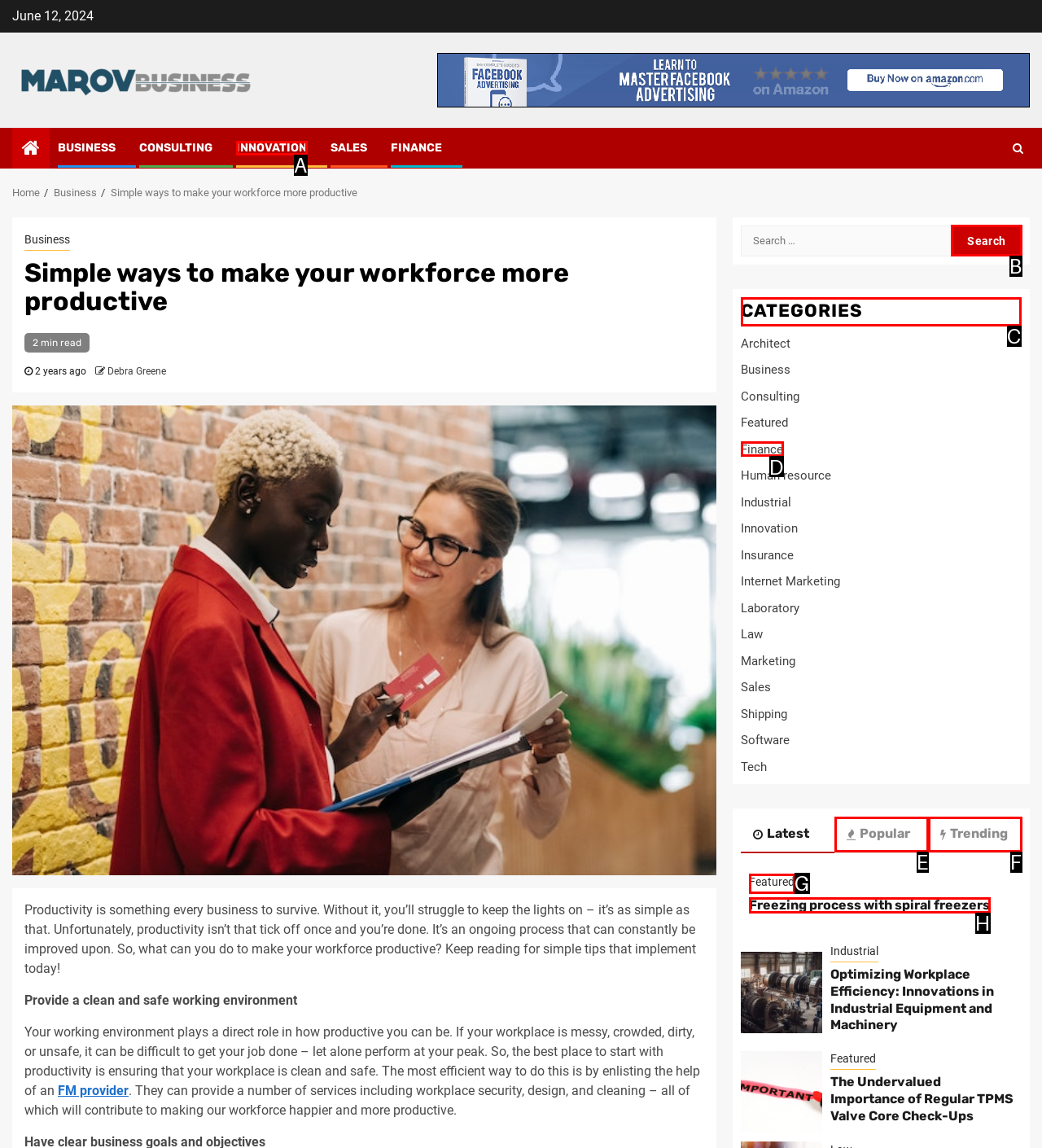Tell me which one HTML element you should click to complete the following task: Browse the 'CATEGORIES'
Answer with the option's letter from the given choices directly.

C